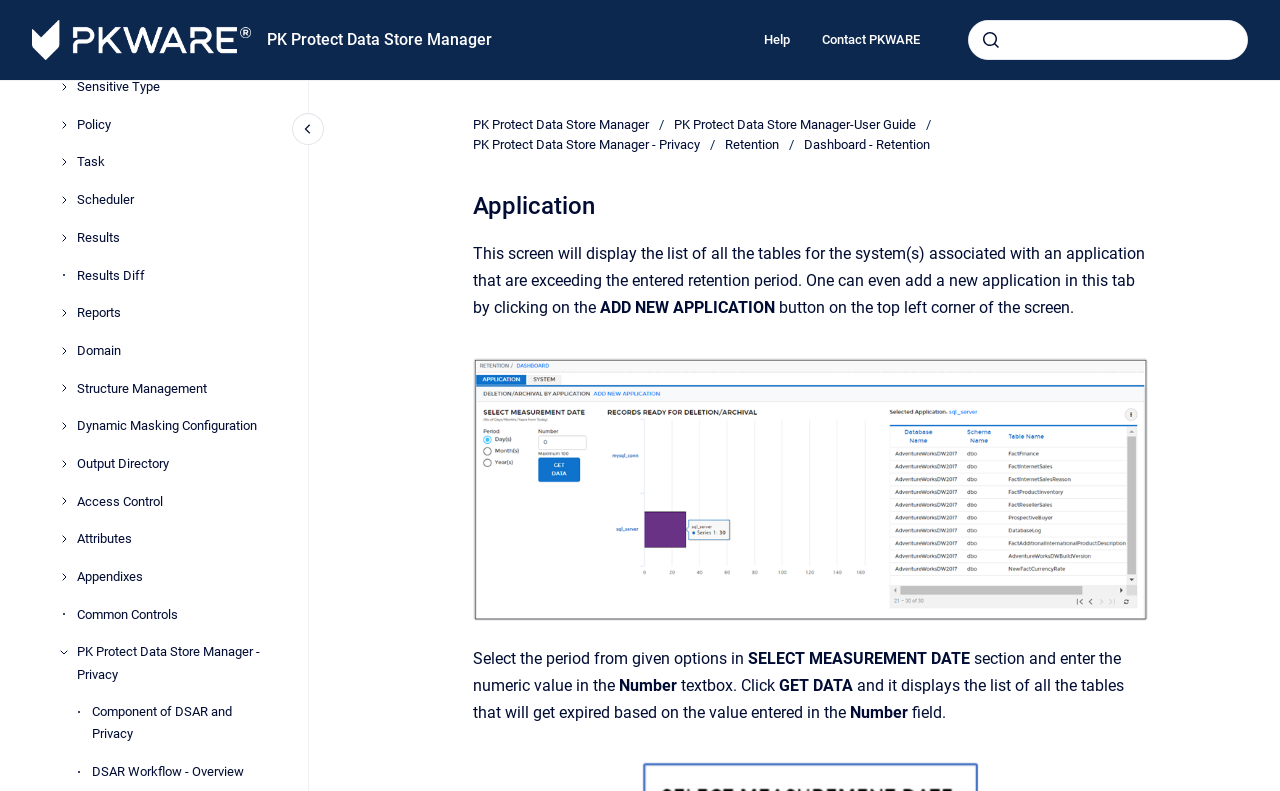Identify the bounding box coordinates of the clickable region required to complete the instruction: "Search". The coordinates should be given as four float numbers within the range of 0 and 1, i.e., [left, top, right, bottom].

[0.756, 0.025, 0.975, 0.076]